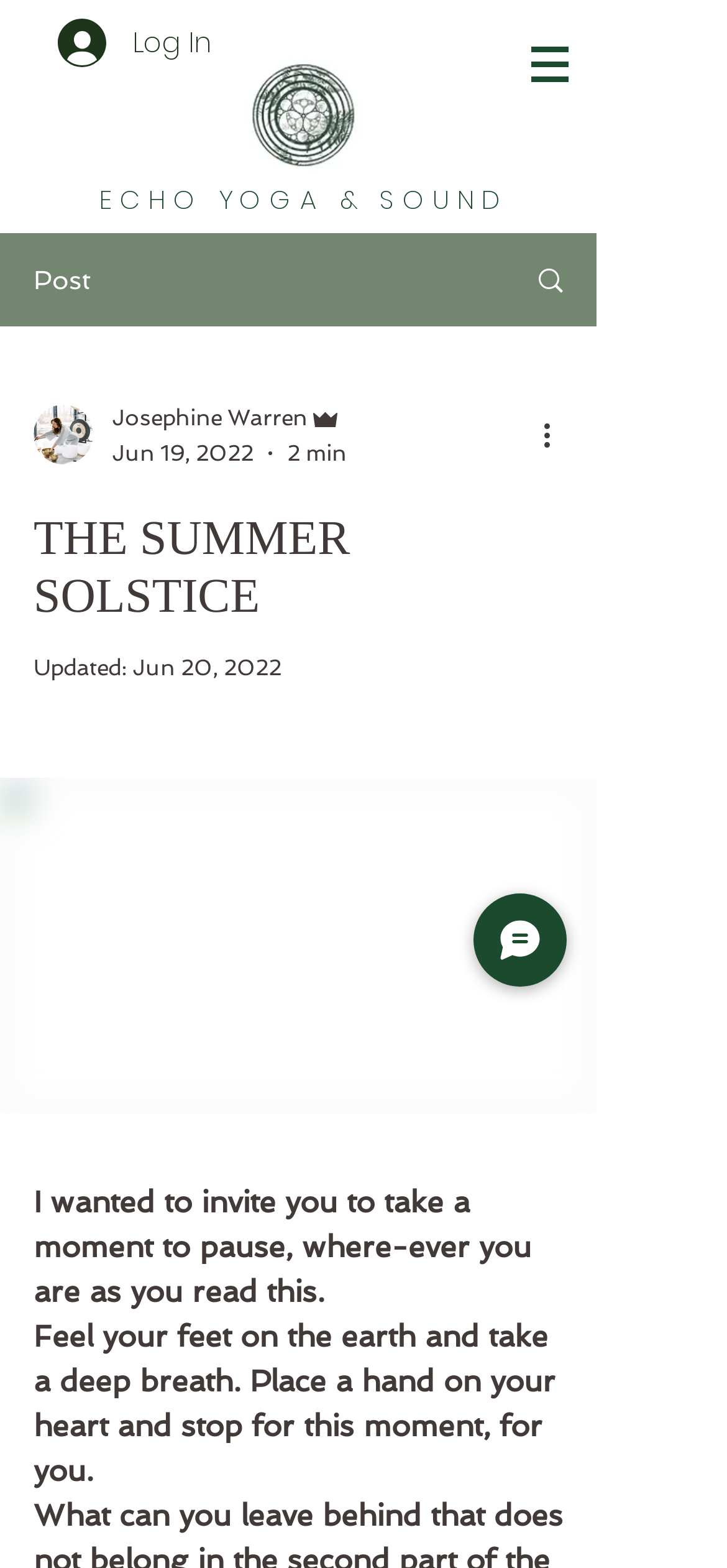Identify the main title of the webpage and generate its text content.

THE SUMMER SOLSTICE